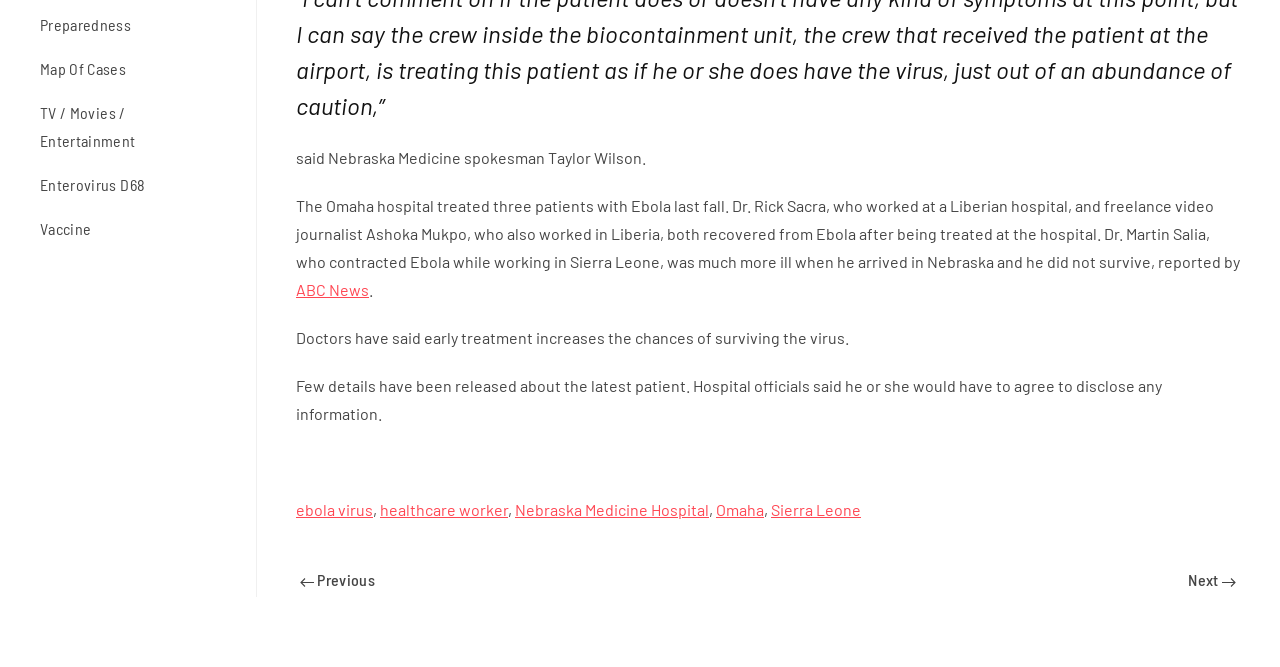Please find the bounding box for the UI component described as follows: "Map Of Cases".

[0.031, 0.07, 0.169, 0.136]